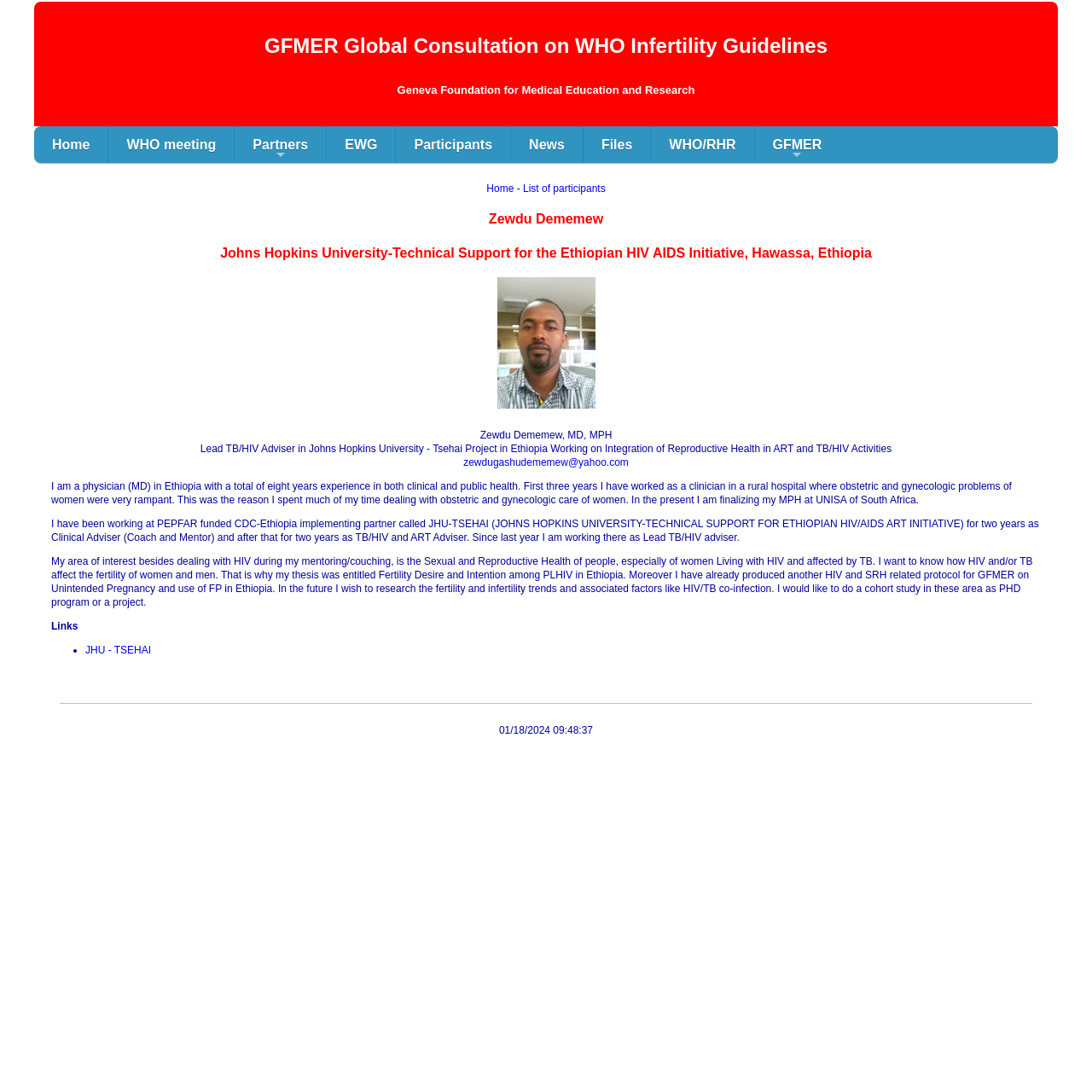Answer in one word or a short phrase: 
What is the topic of Zewdu Dememew's thesis?

Fertility Desire and Intention among PLHIV in Ethiopia